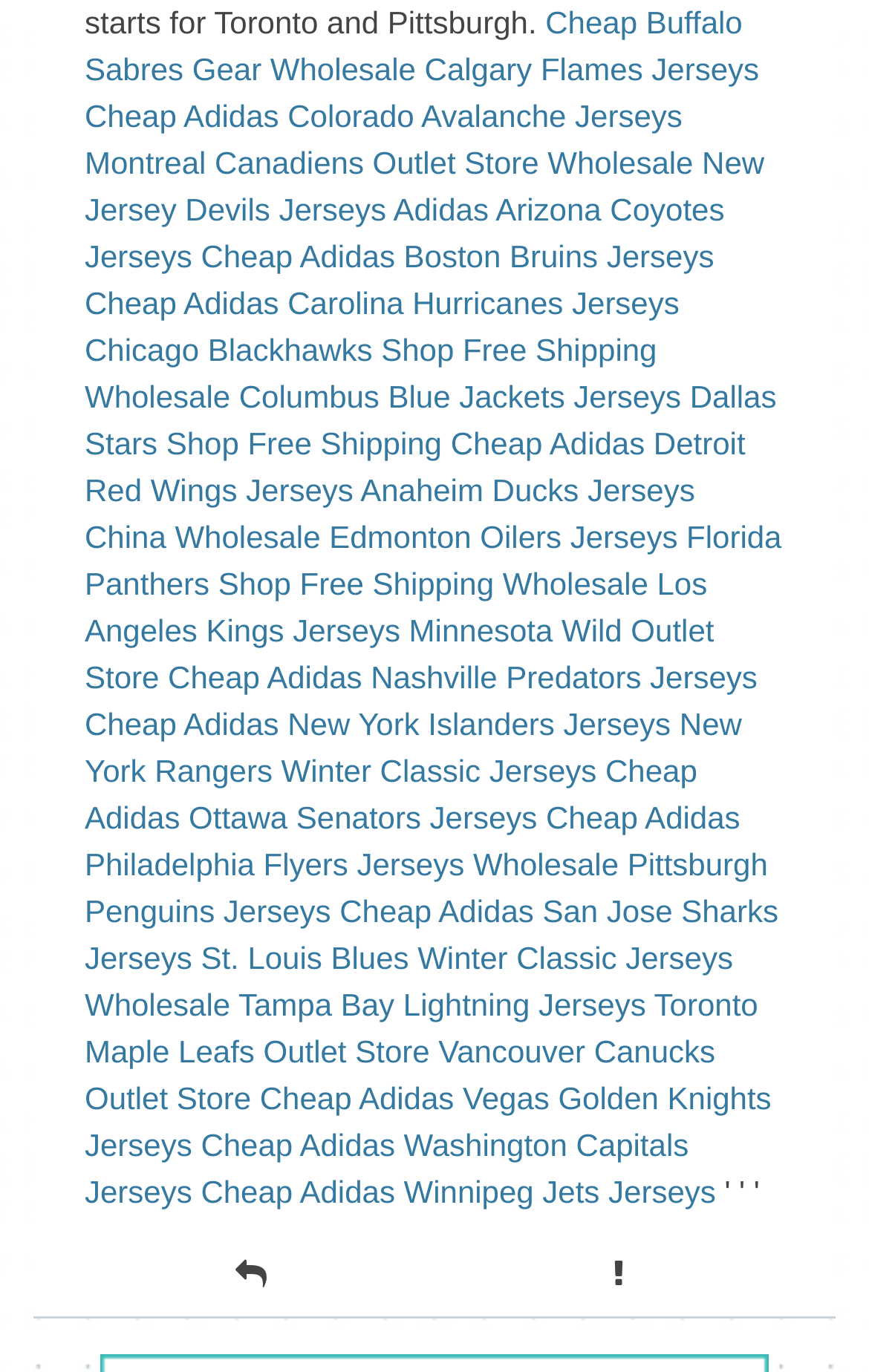Kindly determine the bounding box coordinates of the area that needs to be clicked to fulfill this instruction: "Check out Cheap Adidas Colorado Avalanche Jerseys".

[0.097, 0.071, 0.785, 0.097]